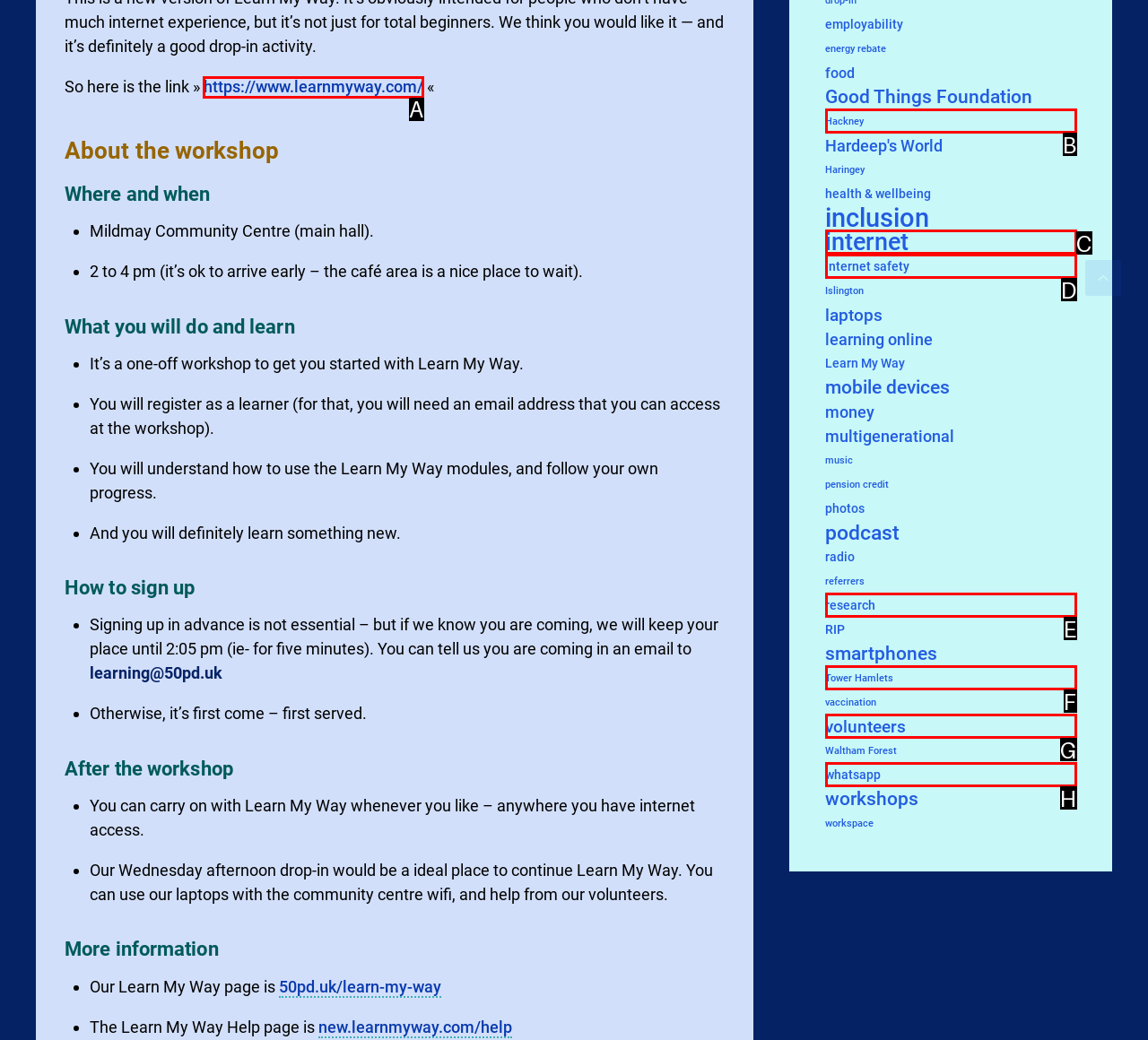Indicate the letter of the UI element that should be clicked to accomplish the task: Click on the link to Creative Commons Attribution-NonCommercial 4.0 International License. Answer with the letter only.

None